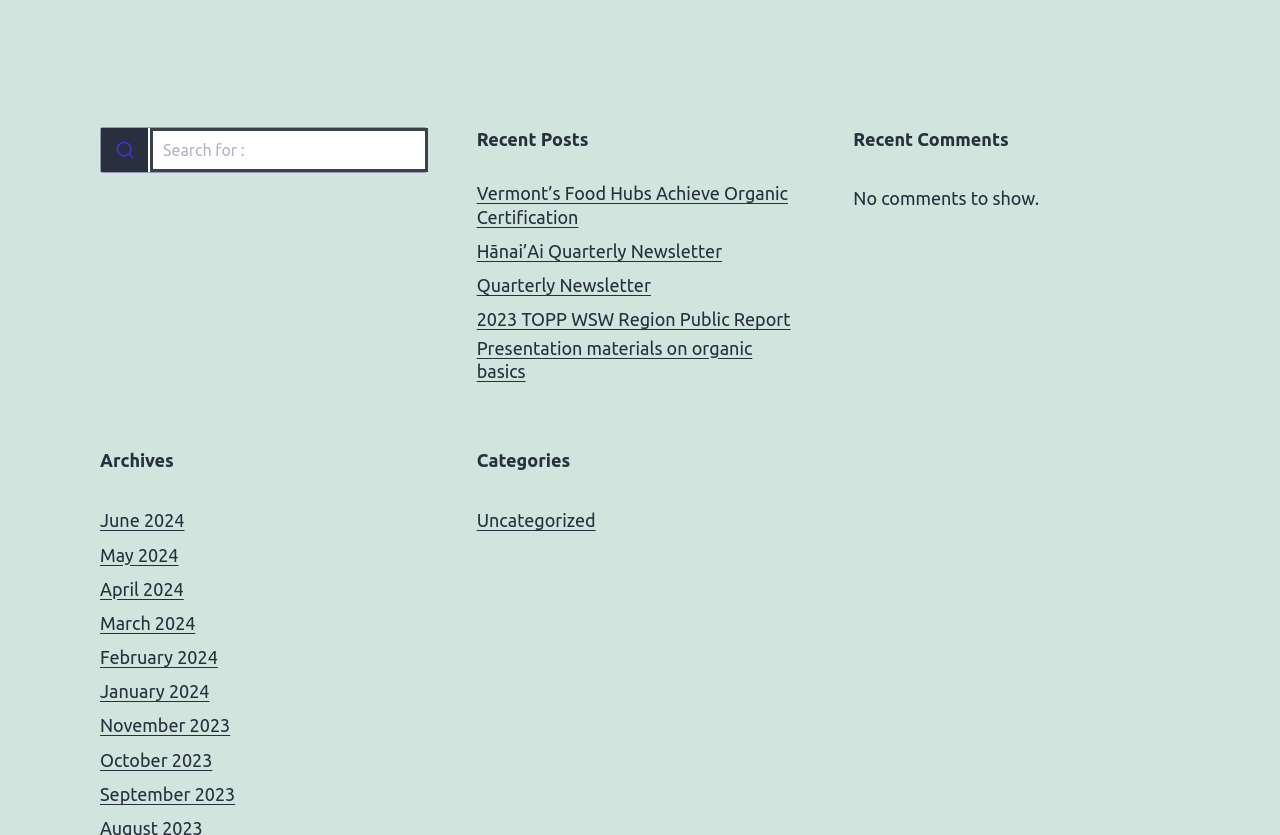What is the status of the comments section?
Kindly answer the question with as much detail as you can.

The comments section is located below the recent posts section, and it contains a static text element that says 'No comments to show.'. This suggests that there are no comments to display on the website.